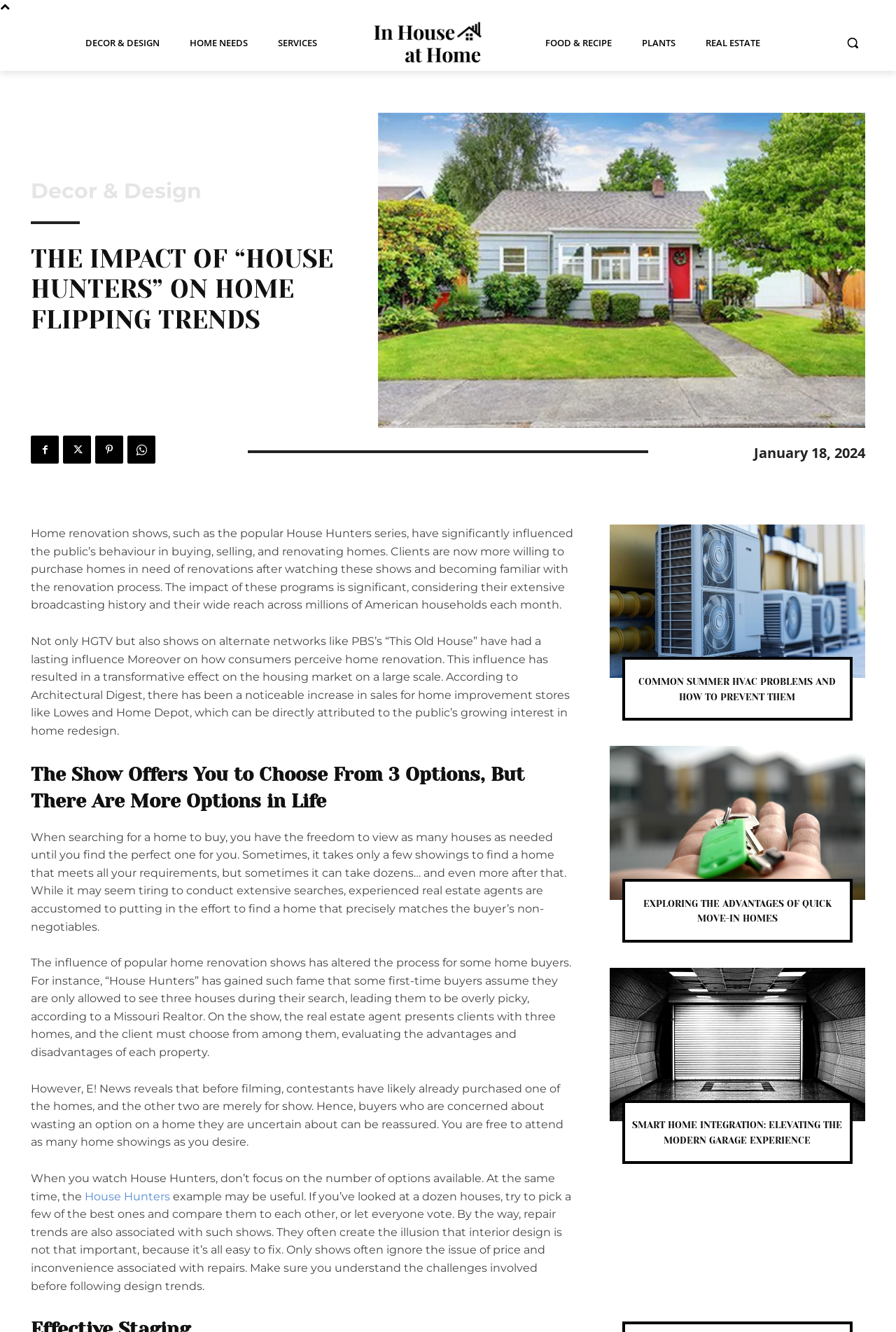Find the bounding box coordinates for the area you need to click to carry out the instruction: "Learn about 'SMART HOME INTEGRATION: ELEVATING THE MODERN GARAGE EXPERIENCE'". The coordinates should be four float numbers between 0 and 1, indicated as [left, top, right, bottom].

[0.68, 0.738, 0.966, 0.853]